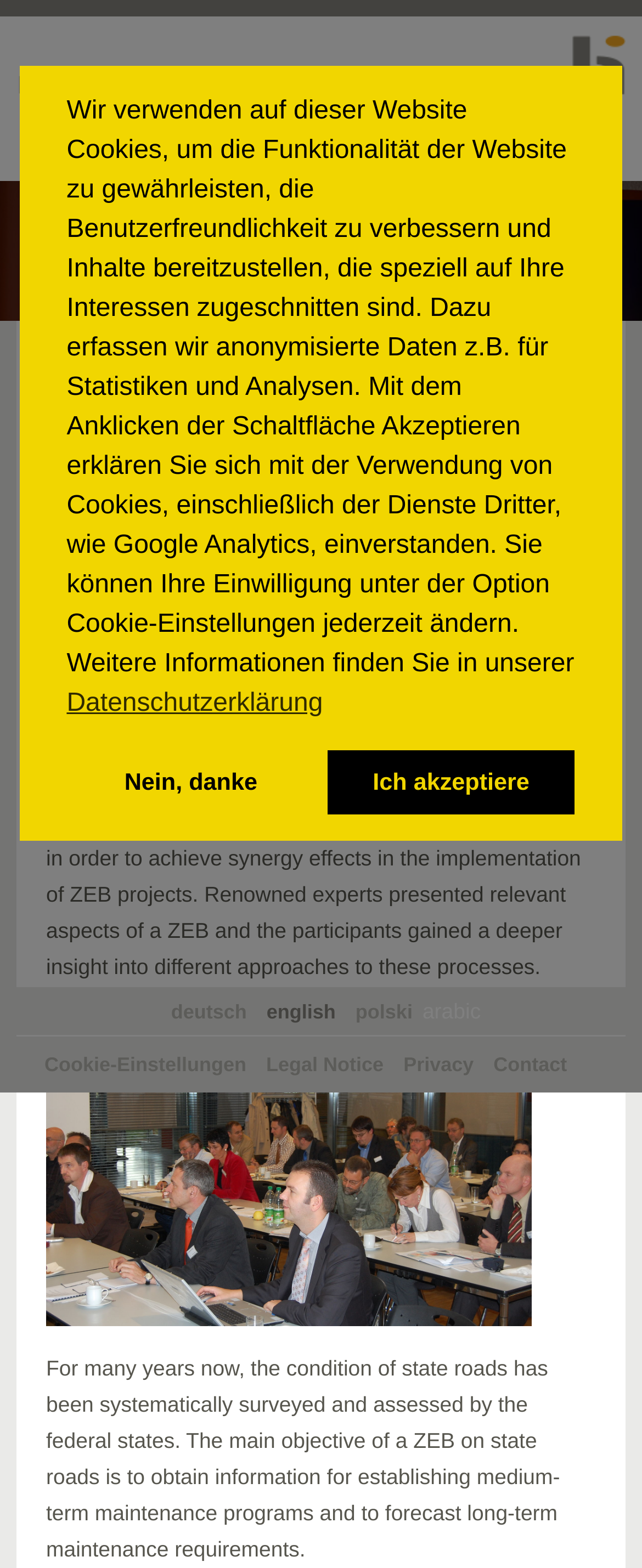Based on the image, provide a detailed and complete answer to the question: 
What is the name of the company that organized the meeting?

I found the answer by looking at the link at the top of the page, which mentions 'HELLER Ingenieurgesellschaft mbH'.